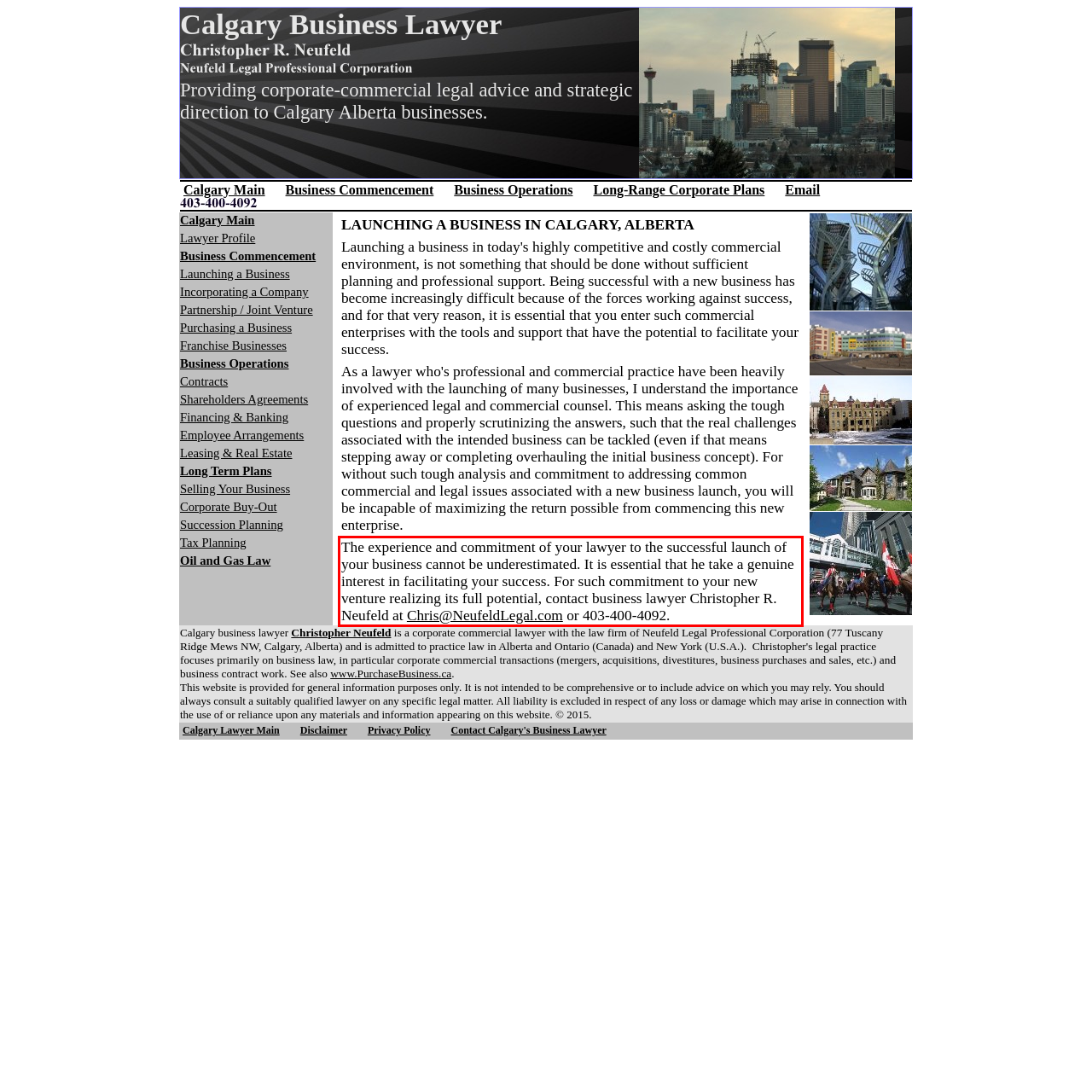Look at the provided screenshot of the webpage and perform OCR on the text within the red bounding box.

The experience and commitment of your lawyer to the successful launch of your business cannot be underestimated. It is essential that he take a genuine interest in facilitating your success. For such commitment to your new venture realizing its full potential, contact business lawyer Christopher R. Neufeld at Chris@NeufeldLegal.com or 403-400-4092.